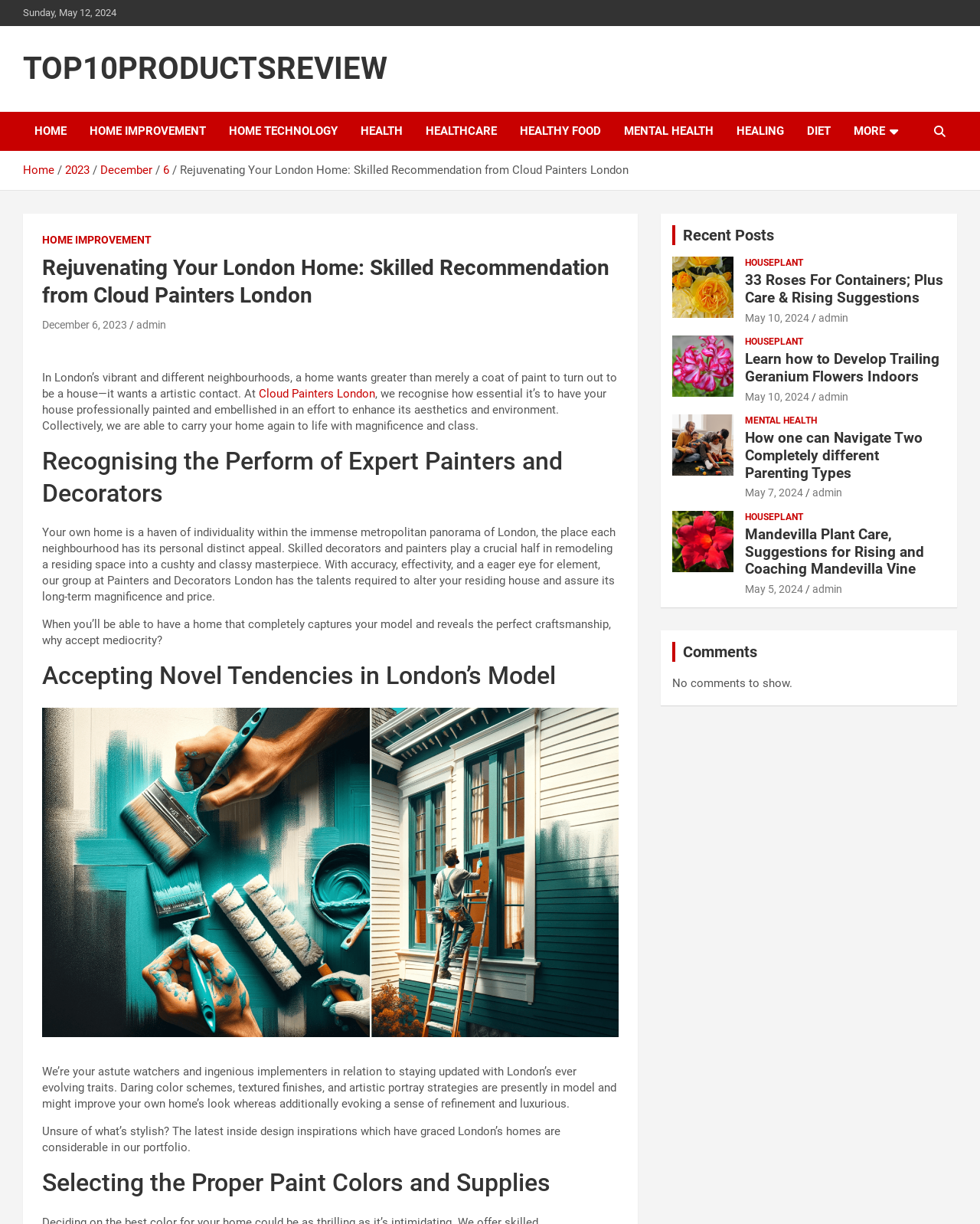Provide the bounding box coordinates for the area that should be clicked to complete the instruction: "Click on HOME".

[0.023, 0.091, 0.08, 0.123]